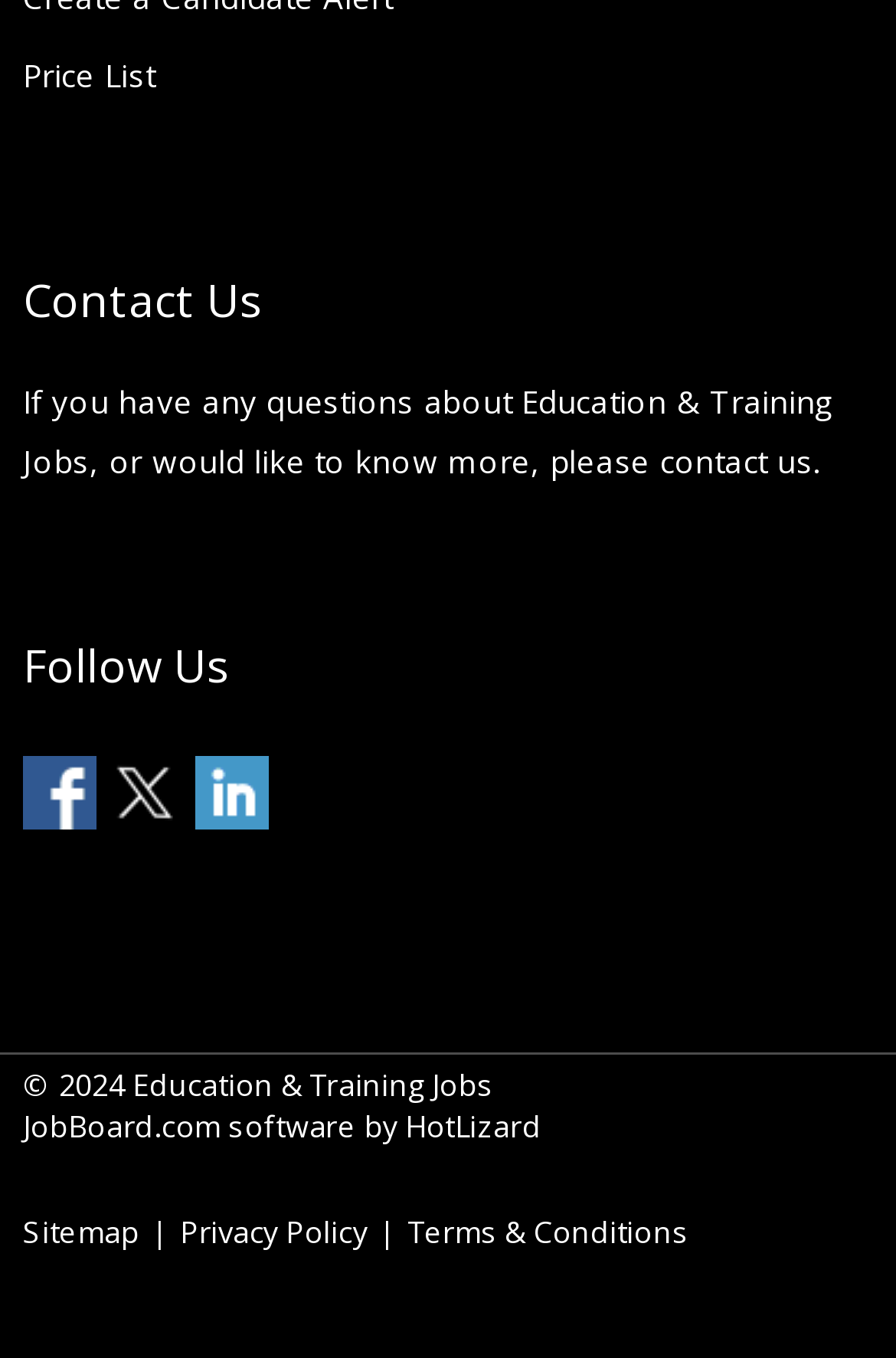What is the name of the website?
Give a single word or phrase as your answer by examining the image.

JobBoard.com